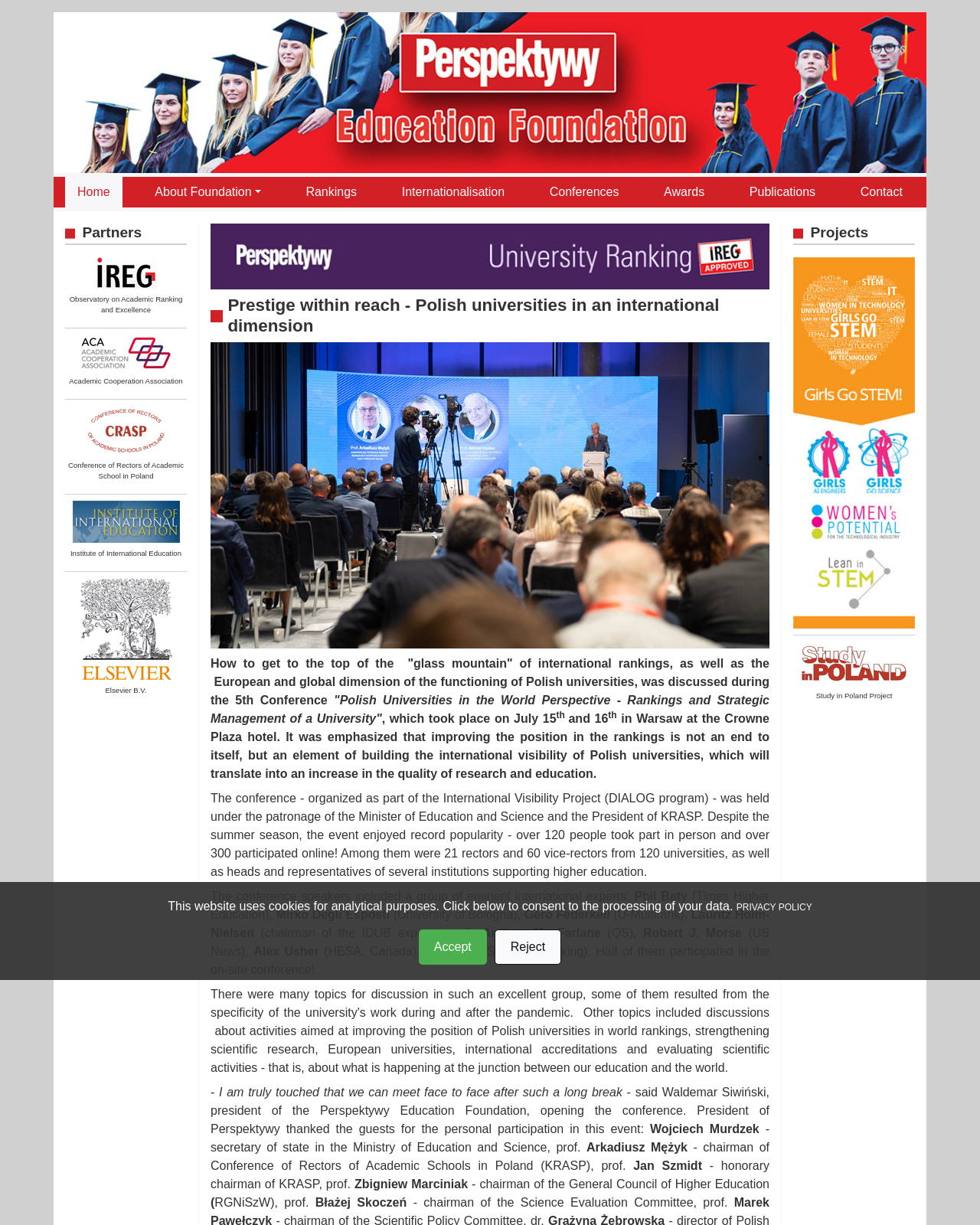Convey a detailed summary of the webpage, mentioning all key elements.

The webpage is about the Education Foundation PERSPEKTYWY, with a focus on Polish universities in an international dimension. At the top, there is a navigation menu with links to "Home", "About Foundation", "Rankings", "Internationalisation", "Conferences", "Awards", "Publications", and "Contact". Below the menu, there is a section titled "Partners" with logos of various organizations, including IREG, ACA, CRASP, IIE, and Elsevier.

The main content of the page is about a conference titled "Prestige within reach - Polish universities in an international dimension" that took place on July 15th and 16th in Warsaw. The conference was organized as part of the International Visibility Project (DIALOG program) and was held under the patronage of the Minister of Education and Science and the President of KRASP. The event was attended by over 120 people in person and over 300 online, including 21 rectors and 60 vice-rectors from 120 universities.

The conference featured a group of eminent international experts, including Phil Baty from Times Higher Education, Mirko Degli Esposti from the University of Bologna, Gero Federkeil from U-Multirank, Lauritz Holm-Nielsen from the IDUB expert panel, Andrew MacFarlane from QS, Robert J. Morse from US News, Alex Usher from HESA, Canada, and Lu Wang from ShanghaiRanking.

The page also includes a section titled "Projects" with links to "Girls-go-stem" and "Study in Poland Study in Poland Project". At the bottom of the page, there is a notice about the use of cookies for analytical purposes and options to consent or reject the processing of data.